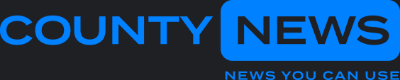By analyzing the image, answer the following question with a detailed response: What type of font is used in the logo?

The caption describes the font used in the logo as bold and modern, which enhances the visual impact and makes it a recognizable symbol of local journalism.